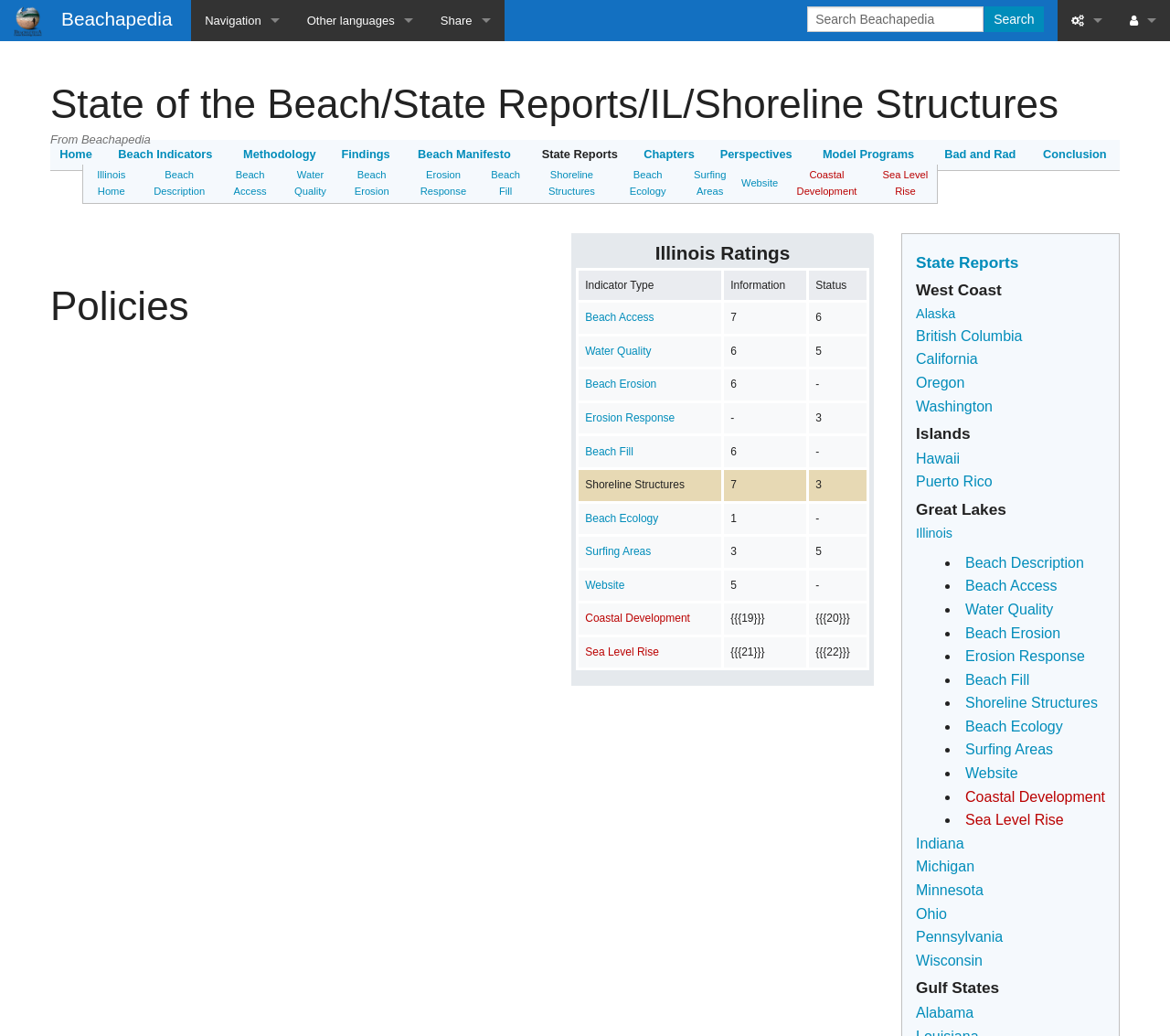What is the topic of the last gridcell in the second table?
Please utilize the information in the image to give a detailed response to the question.

I looked at the second table and found the last gridcell which contains a link with the text 'Beach Ecology'.